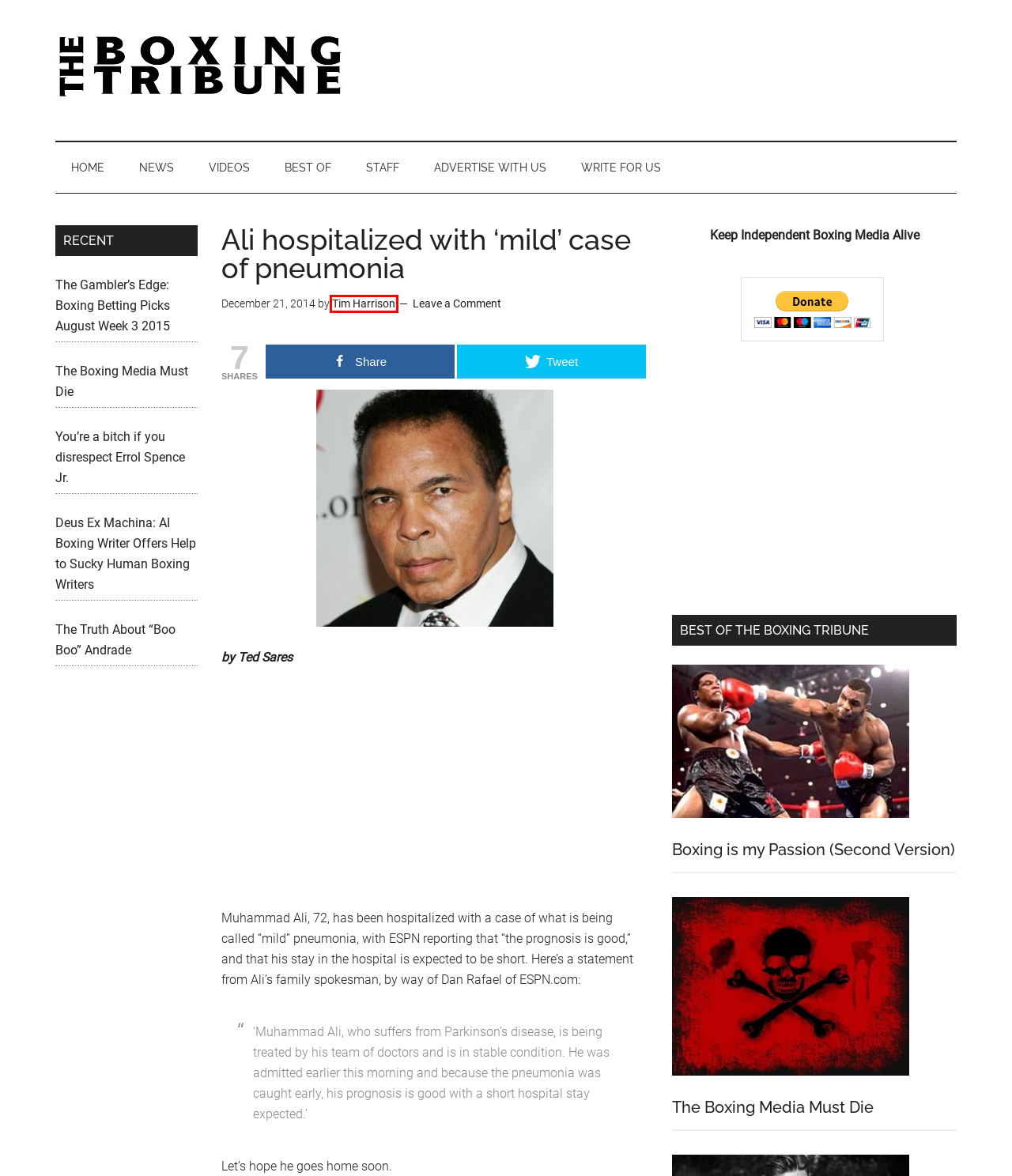You have a screenshot of a webpage with a red bounding box around an element. Choose the best matching webpage description that would appear after clicking the highlighted element. Here are the candidates:
A. The Gambler’s Edge: Boxing Betting Picks August Week 3 2015 | The Boxing Tribune
B. The Boxing Media Must Die | The Boxing Tribune
C. You’re a bitch if you disrespect Errol Spence Jr. | The Boxing Tribune
D. The Truth About “Boo Boo” Andrade | The Boxing Tribune
E. FIGHTHYPE VIDEOS
F. Boxing is my Passion (Second Version) | The Boxing Tribune
G. Tim Harrison | The Boxing Tribune
H. Staff | The Boxing Tribune

G